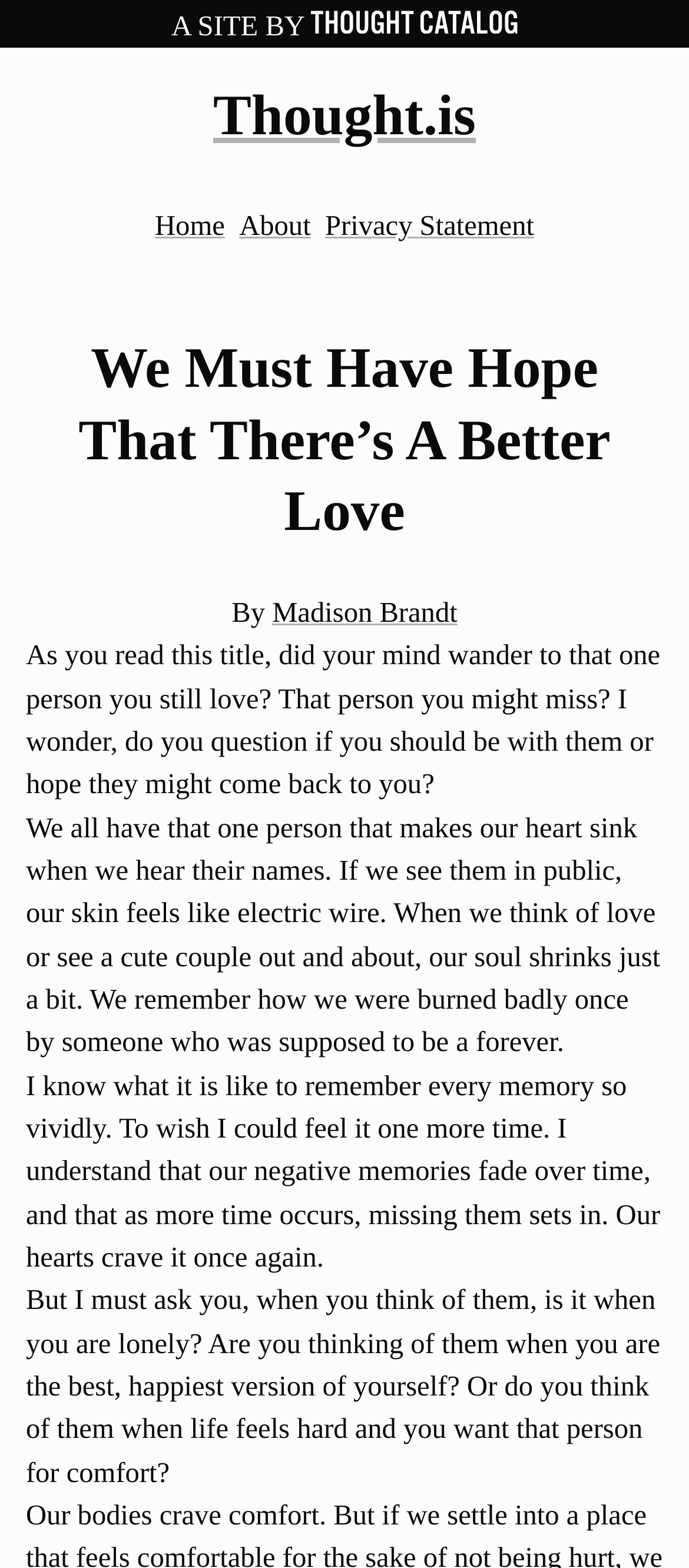How many links are in the top navigation bar?
Using the visual information from the image, give a one-word or short-phrase answer.

4